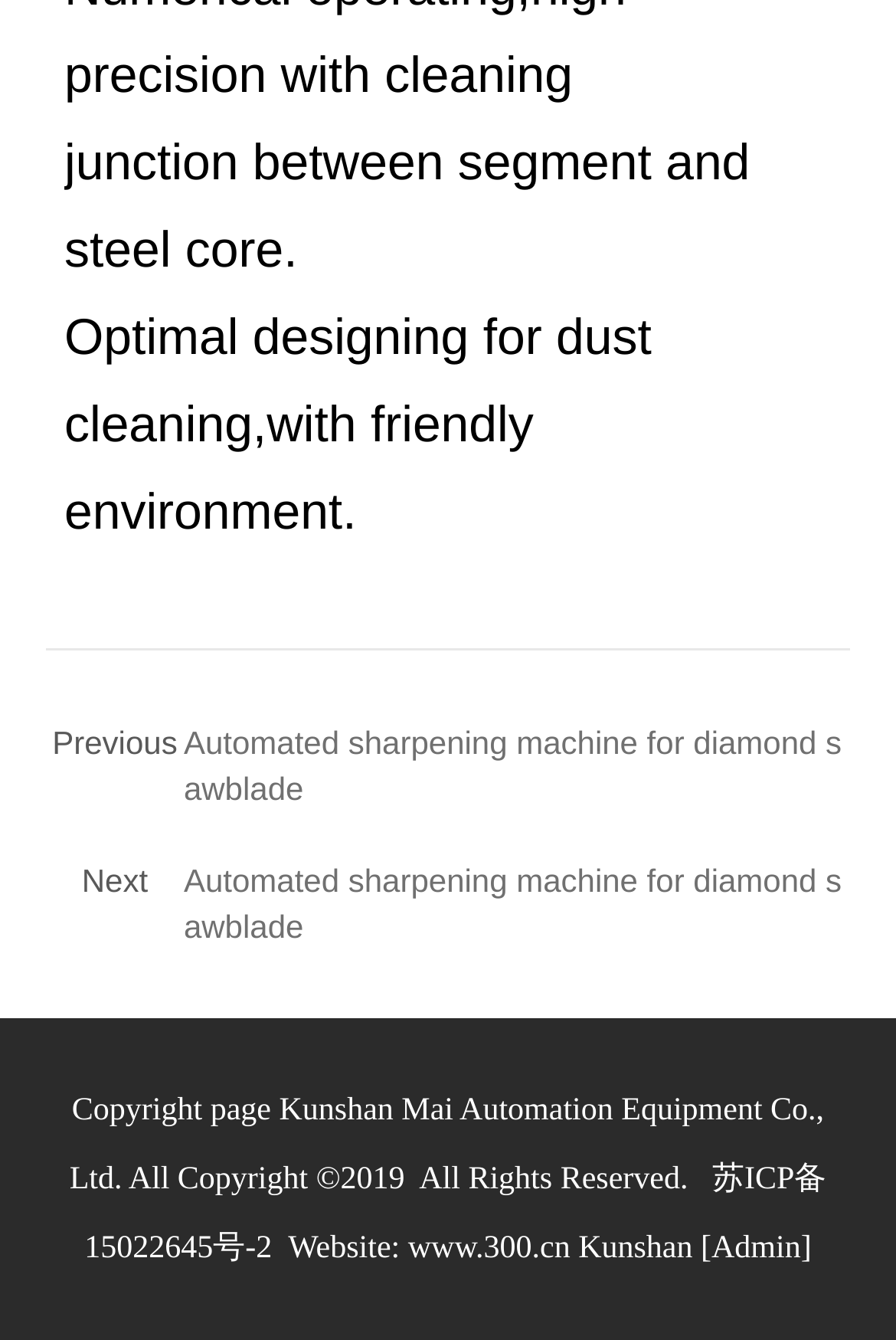Respond to the following query with just one word or a short phrase: 
What is the year of copyright mentioned on the webpage?

2019